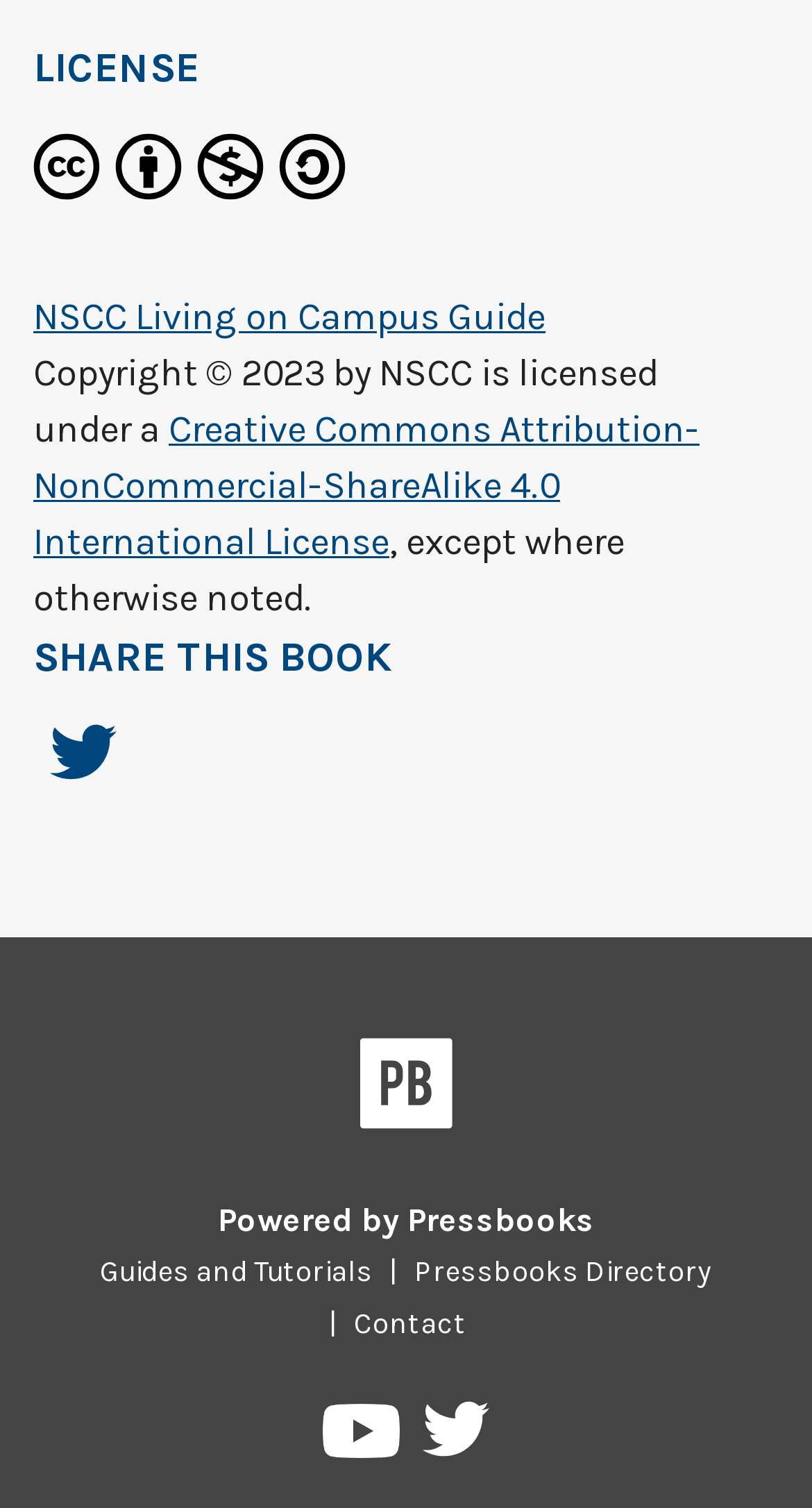What is the purpose of the 'SHARE THIS BOOK' section?
Using the details from the image, give an elaborate explanation to answer the question.

The 'SHARE THIS BOOK' section contains a link 'Share on Twitter' which suggests that the purpose of this section is to allow users to share the book on social media platforms.